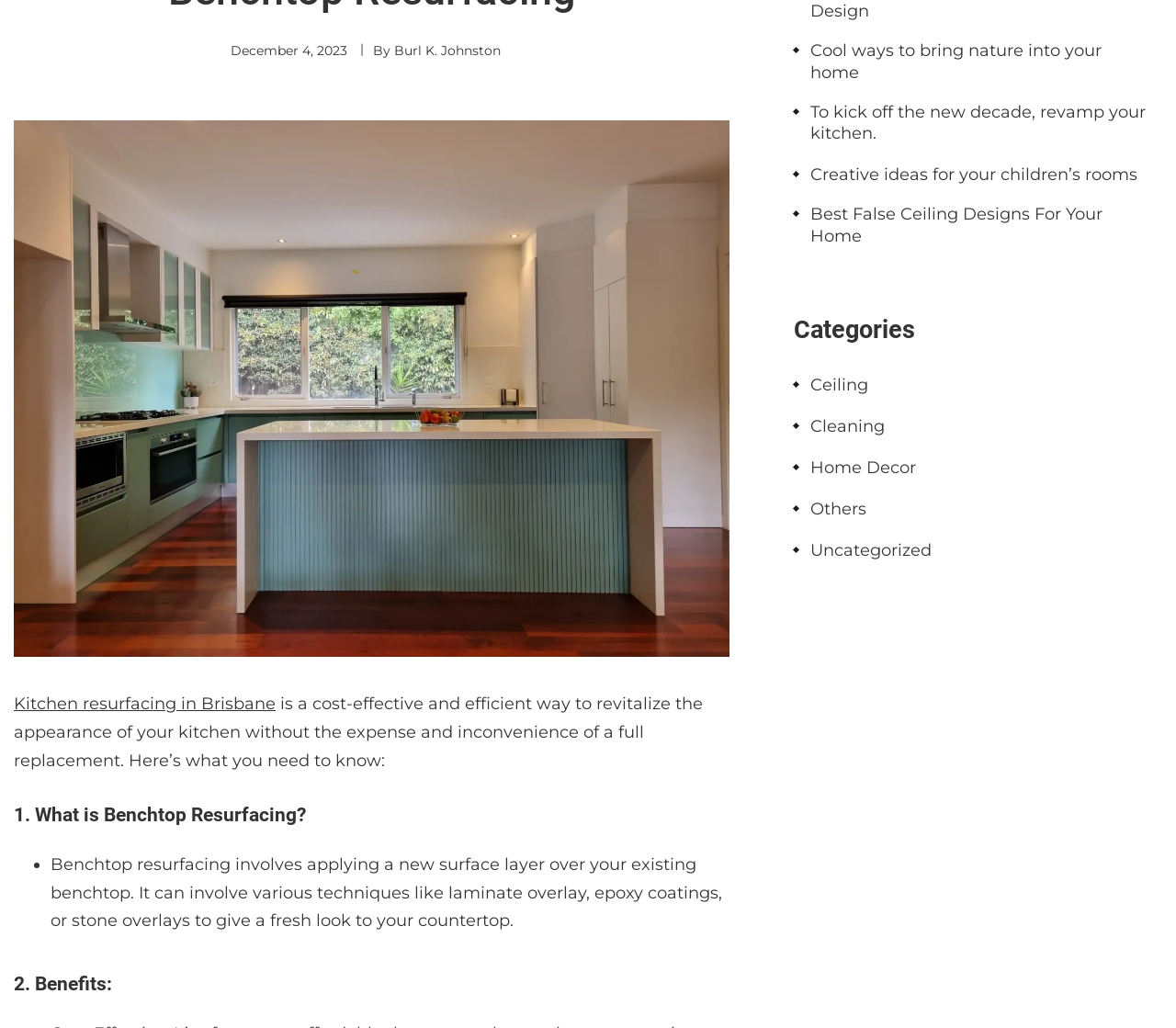Locate the bounding box of the UI element described by: "Kitchen resurfacing in Brisbane" in the given webpage screenshot.

[0.012, 0.675, 0.234, 0.695]